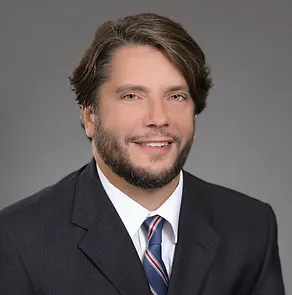What is the style of Jeffrey R. Merlino's hair?
Please provide a comprehensive answer based on the details in the screenshot.

The caption describes Jeffrey R. Merlino's hair as 'tousled', which suggests that it is stylishly disheveled or unkempt, adding a touch of modernity to his traditional lawyer look.